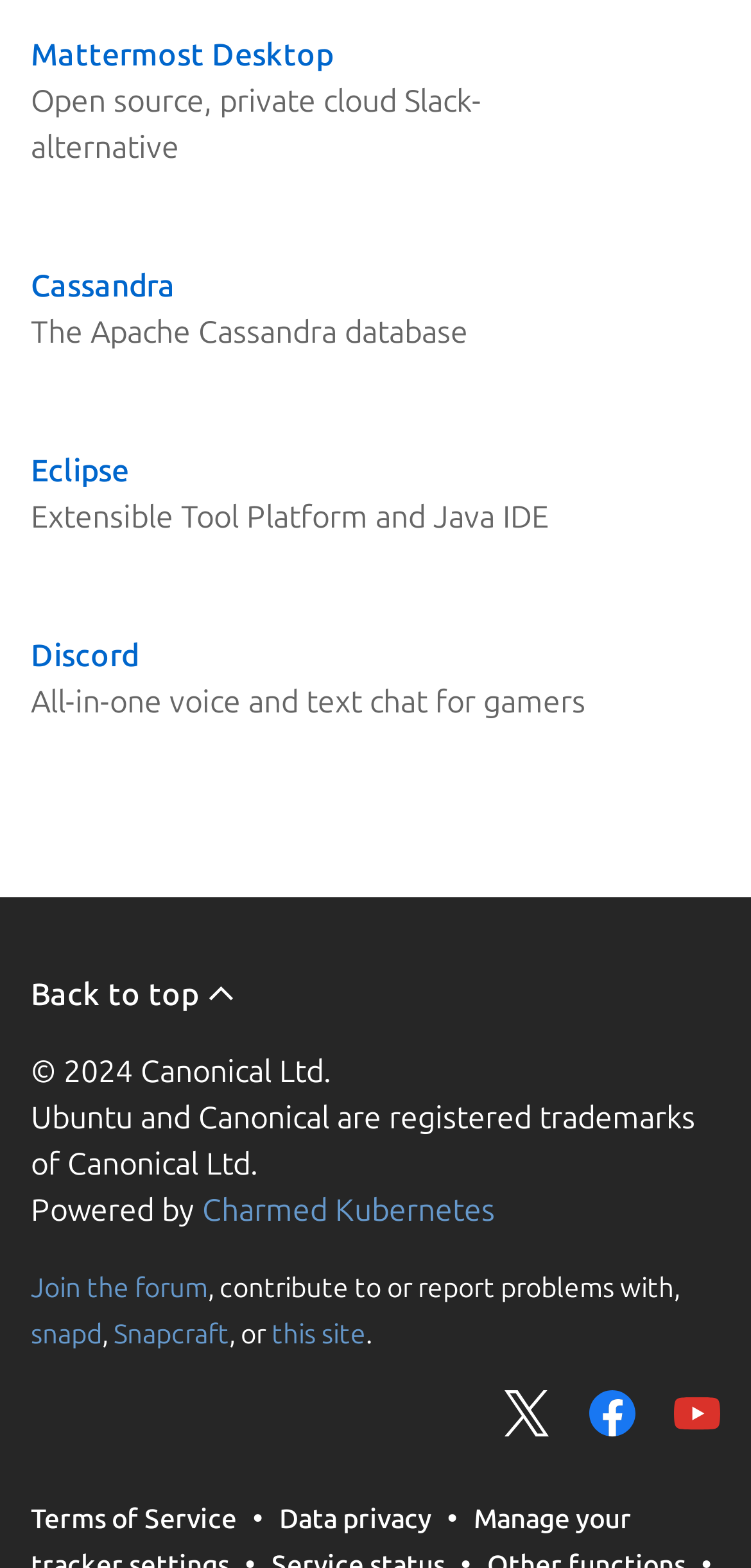Please determine the bounding box coordinates for the UI element described as: "snapd".

[0.041, 0.841, 0.136, 0.861]